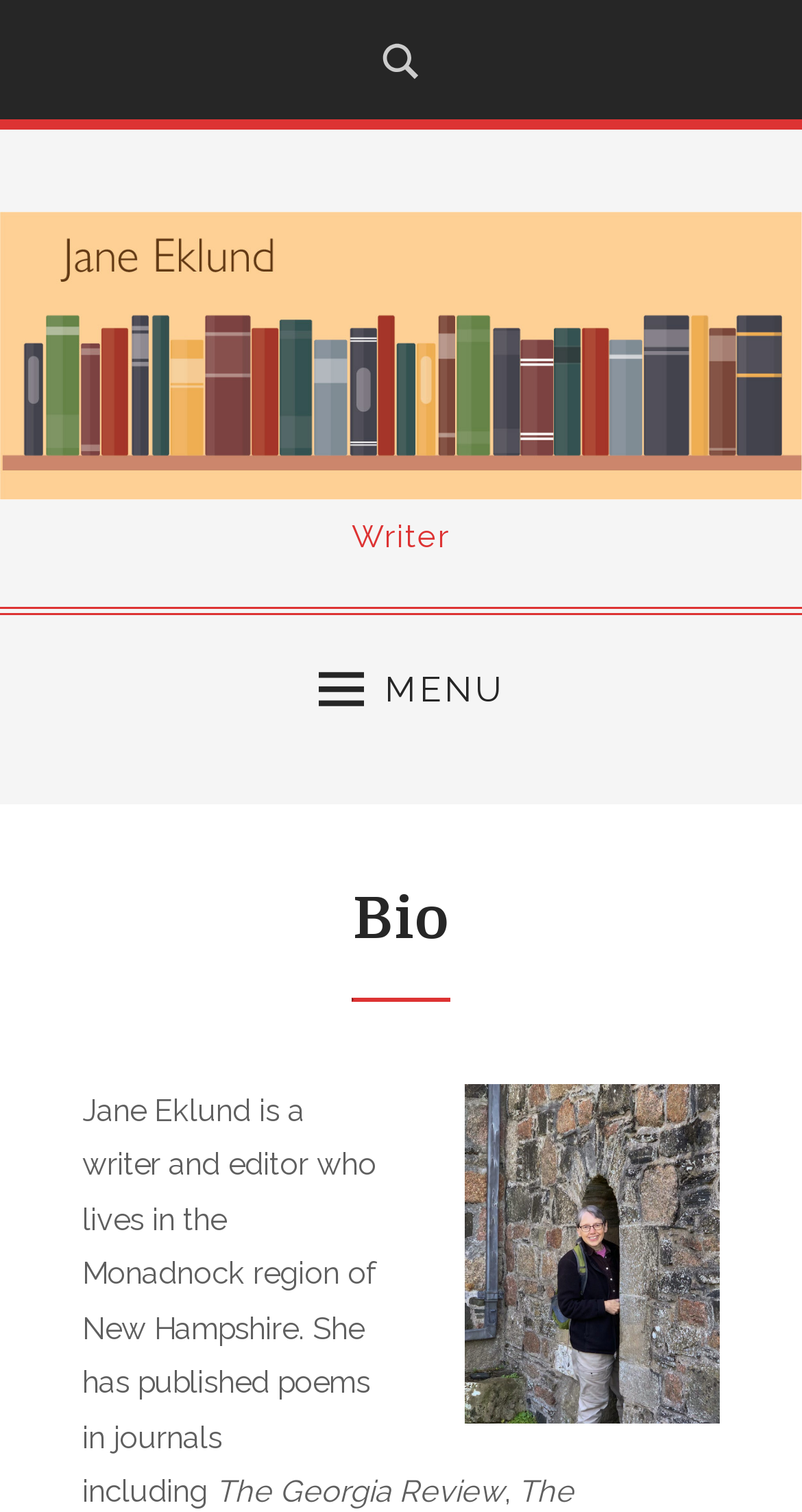What is Jane Eklund's profession?
Please answer using one word or phrase, based on the screenshot.

Writer and editor